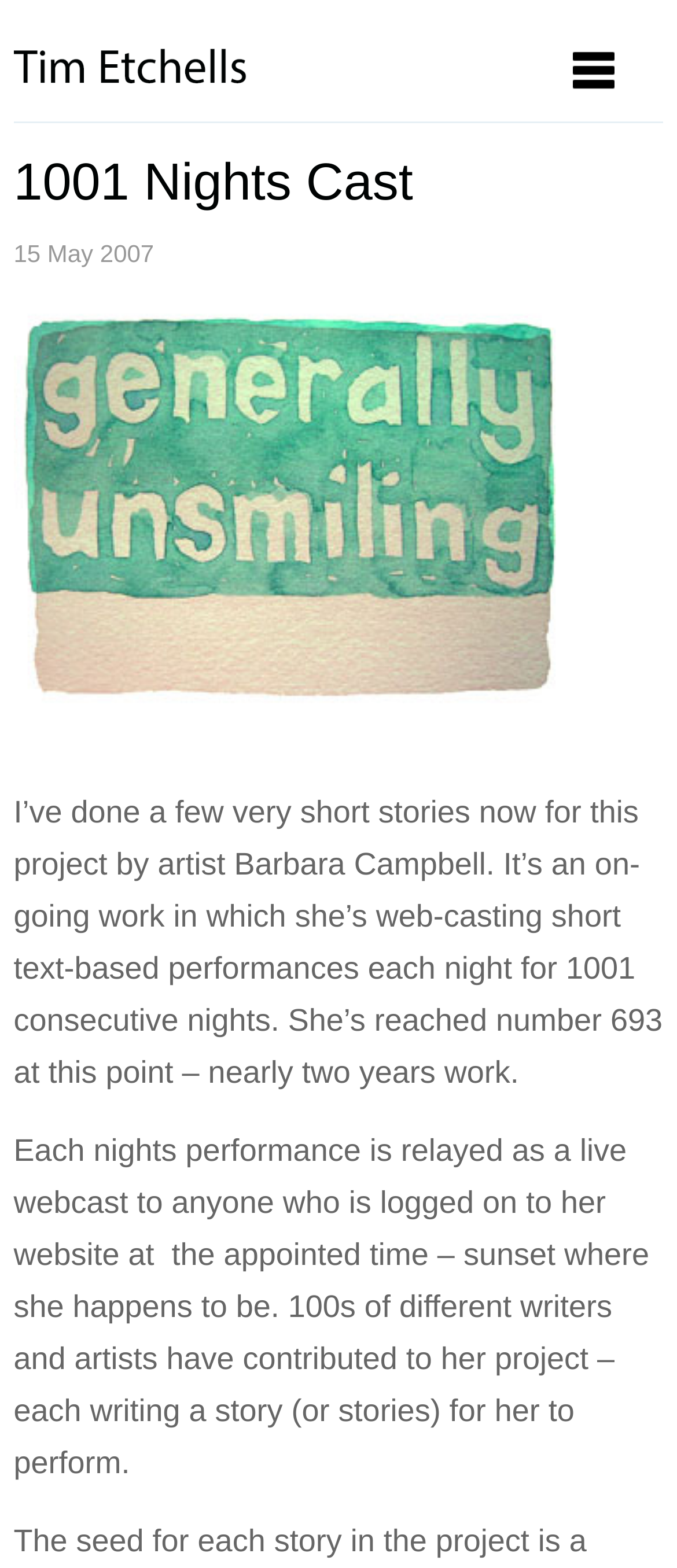Give a full account of the webpage's elements and their arrangement.

The webpage is a blog post titled "1001 Nights Cast" by Tim Etchells. At the top left, there is a link, and on the top right, there is a button that is not expanded. Below the button, there is a header section that spans almost the entire width of the page. Within the header, there is a heading that reads "1001 Nights Cast" with a link to the same title below it. To the right of the heading, there is a static text that displays the date "15 May 2007".

Below the header section, there is a link to "1001 Nights Cast" that takes up most of the page width, accompanied by an image on its right side. The image and link are aligned to the left, leaving some space on the right.

The main content of the blog post is divided into two paragraphs. The first paragraph starts below the image and link, and it describes the project "1001 Nights Cast" by artist Barbara Campbell, where she web-casts short text-based performances each night for 1001 consecutive nights. The second paragraph is located below the first one, and it explains how each night's performance is relayed as a live webcast to anyone logged on to her website at sunset, and how hundreds of writers and artists have contributed to her project.